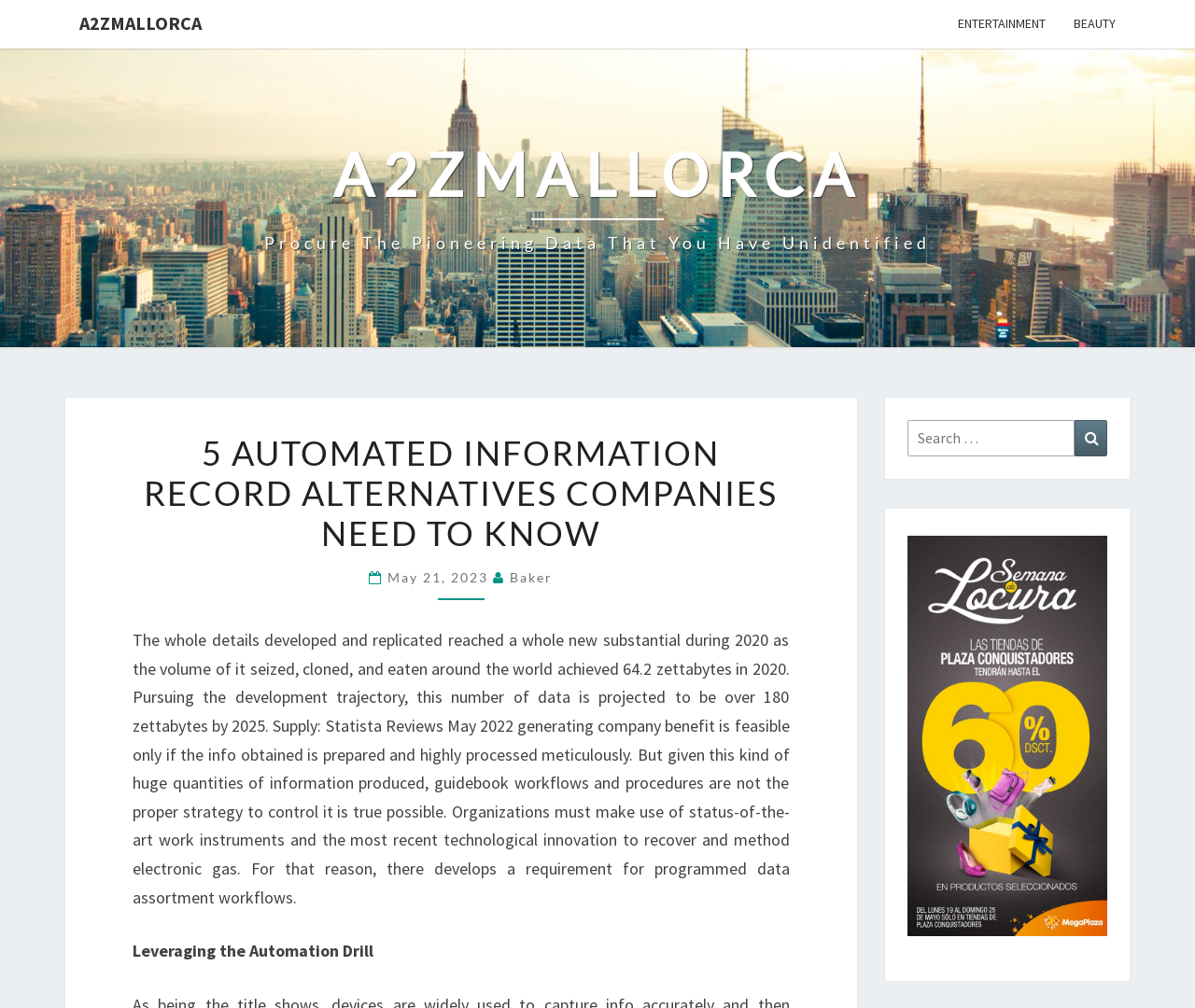What is the projected data volume by 2025?
Please interpret the details in the image and answer the question thoroughly.

According to the text, the volume of data reached 64.2 zettabytes in 2020 and is projected to be over 180 zettabytes by 2025, as stated in the Statista Reviews May 2022.